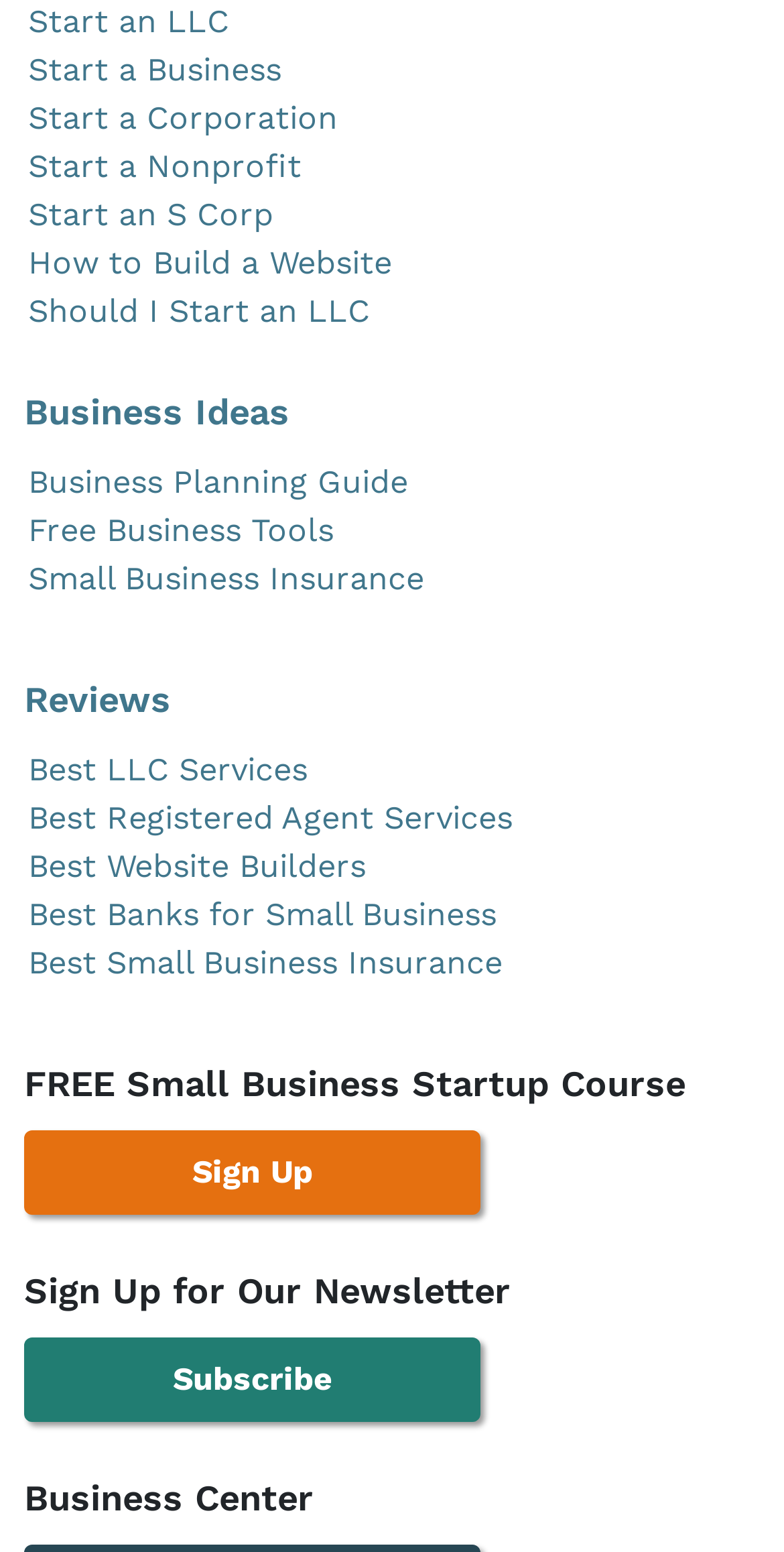Find the bounding box coordinates for the area you need to click to carry out the instruction: "Explore business ideas". The coordinates should be four float numbers between 0 and 1, indicated as [left, top, right, bottom].

[0.031, 0.252, 0.369, 0.279]